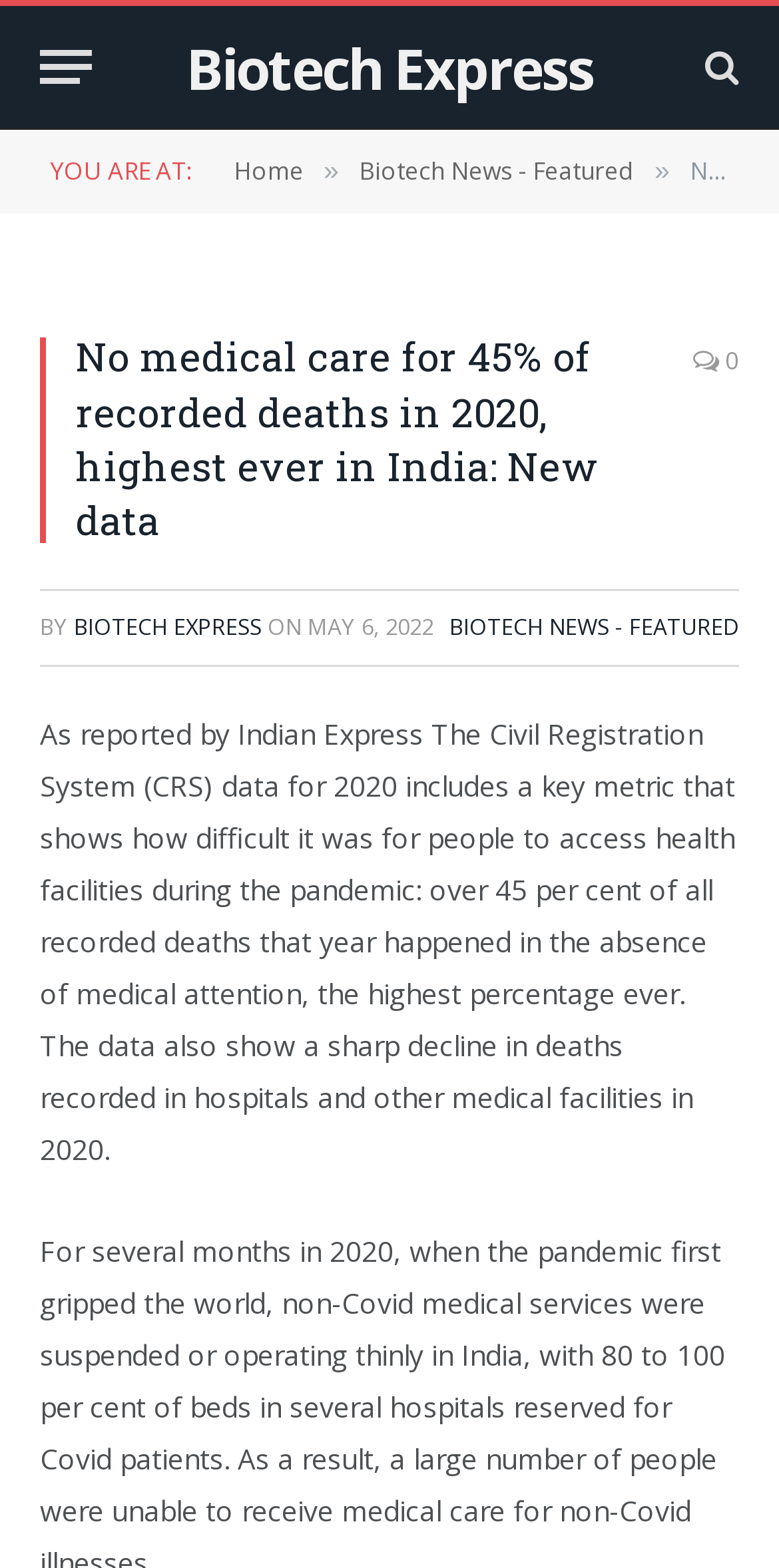Please determine the bounding box coordinates of the element to click on in order to accomplish the following task: "Read the article about medical care for recorded deaths in 2020". Ensure the coordinates are four float numbers ranging from 0 to 1, i.e., [left, top, right, bottom].

[0.051, 0.211, 0.859, 0.349]